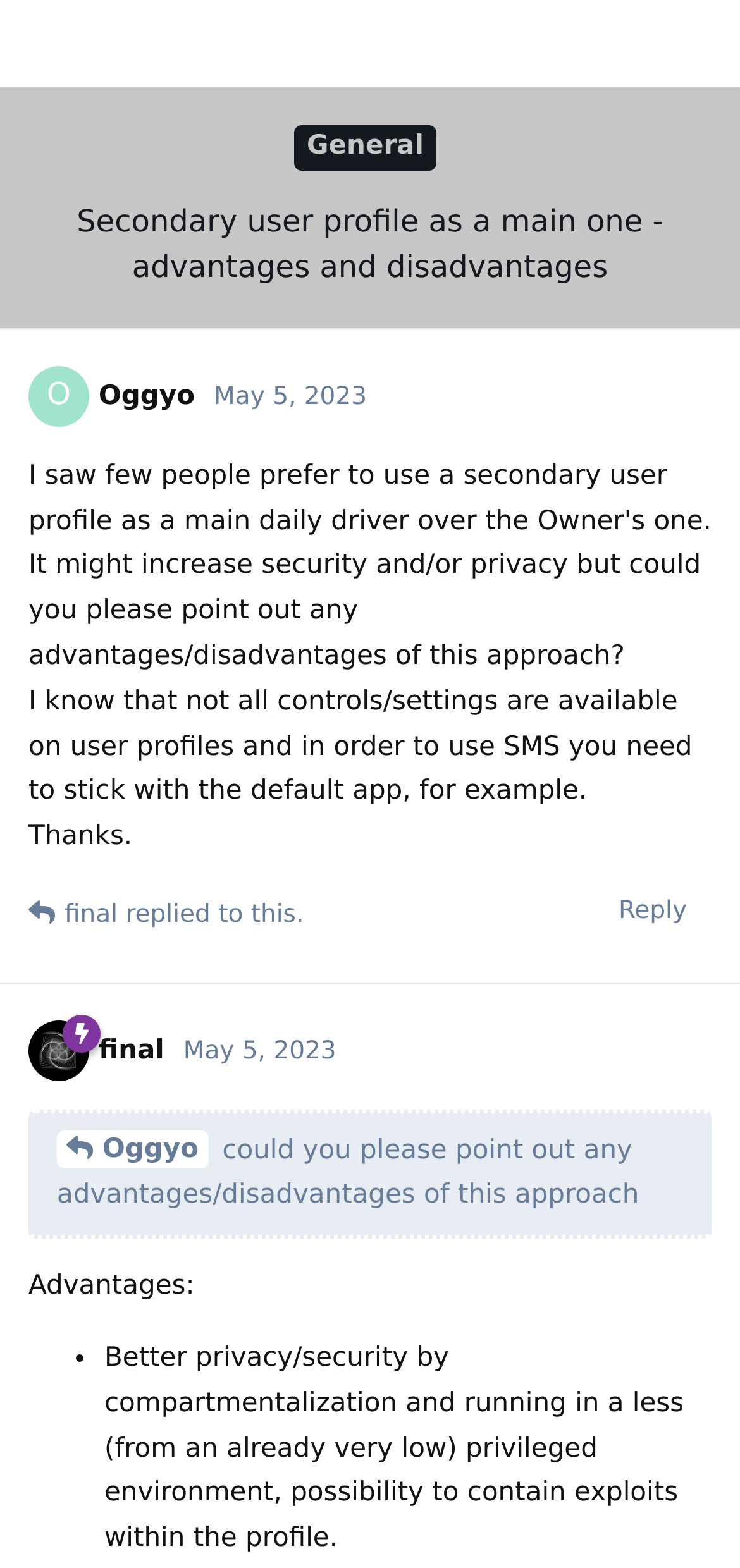Find the bounding box coordinates for the area you need to click to carry out the instruction: "Reply to the post again". The coordinates should be four float numbers between 0 and 1, indicated as [left, top, right, bottom].

[0.803, 0.463, 0.962, 0.507]